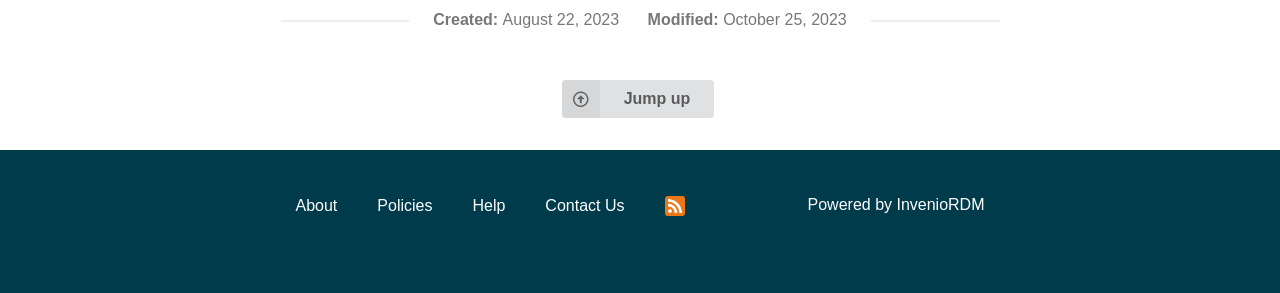What is the purpose of the button?
Using the visual information, reply with a single word or short phrase.

Jump to top of page